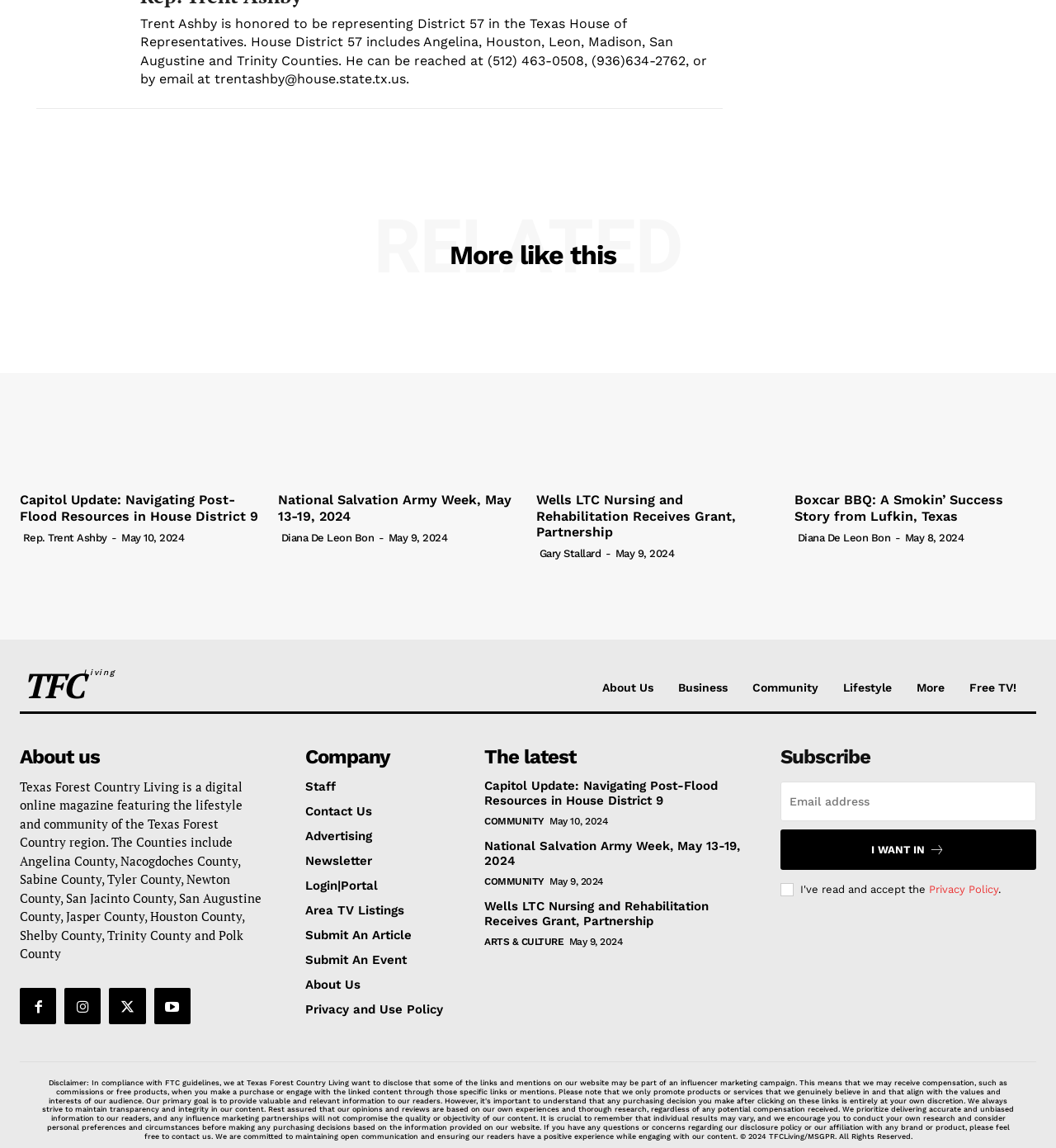Please specify the bounding box coordinates in the format (top-left x, top-left y, bottom-right x, bottom-right y), with all values as floating point numbers between 0 and 1. Identify the bounding box of the UI element described by: About Us

[0.57, 0.593, 0.619, 0.605]